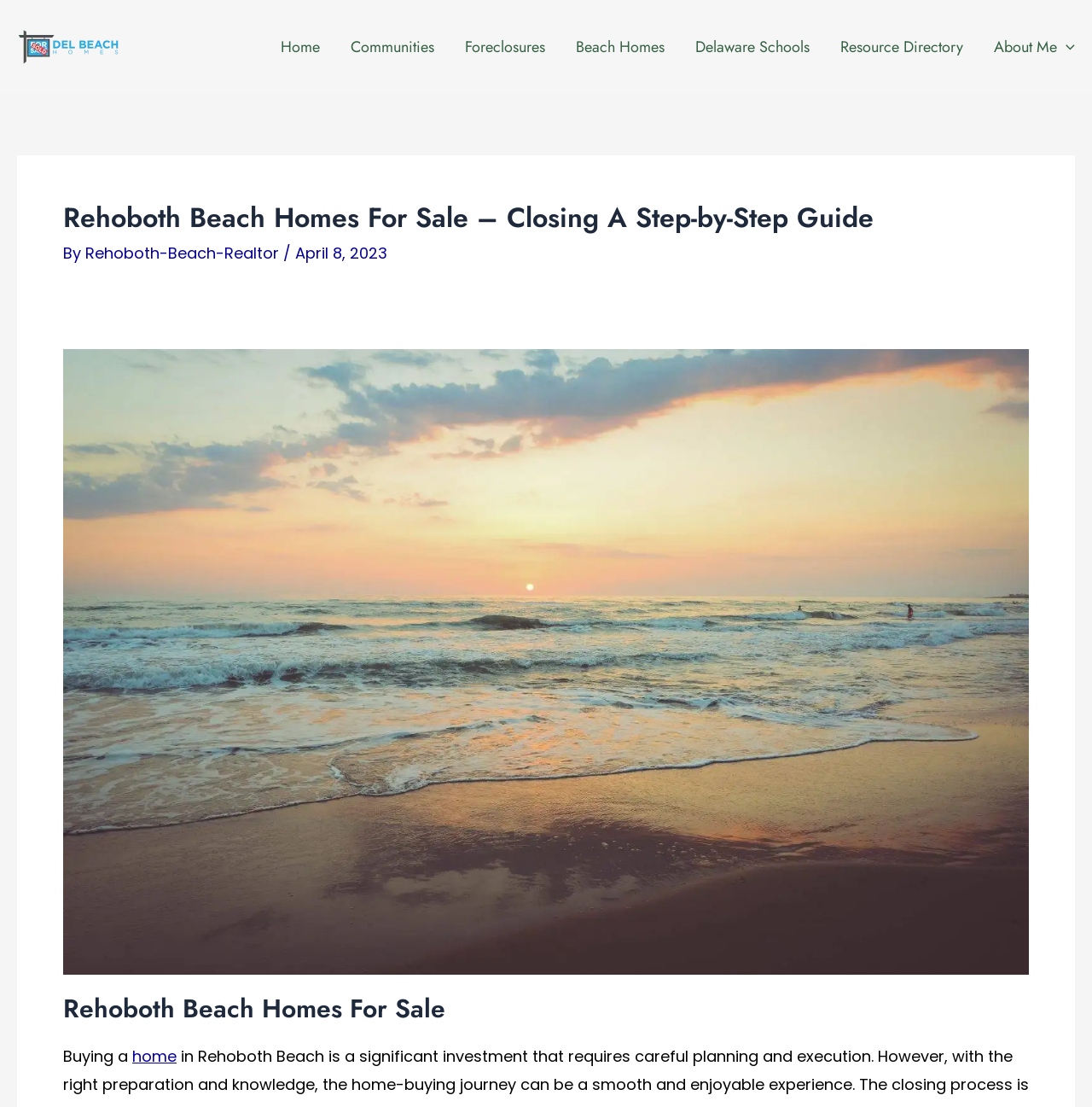Identify the bounding box coordinates for the element you need to click to achieve the following task: "Click on the 'About Me' menu toggle". Provide the bounding box coordinates as four float numbers between 0 and 1, in the form [left, top, right, bottom].

[0.896, 0.0, 0.984, 0.085]